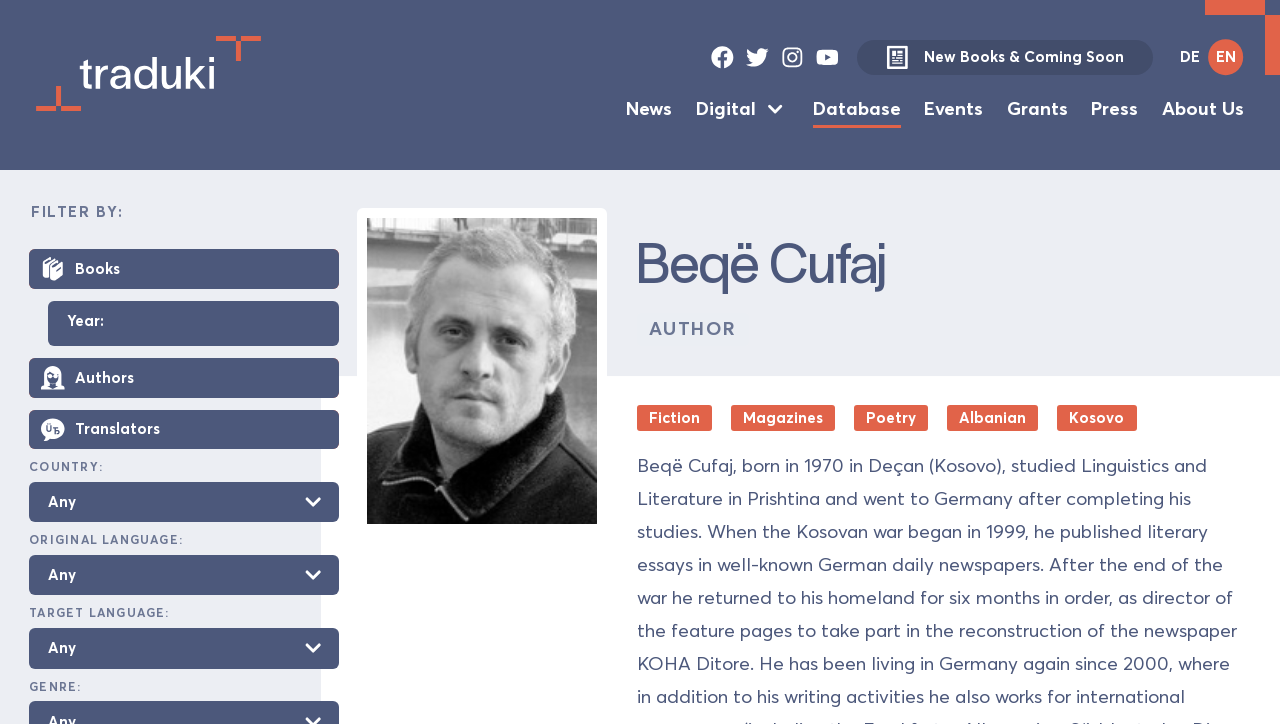Specify the bounding box coordinates for the region that must be clicked to perform the given instruction: "Check the 'Books' checkbox".

[0.058, 0.357, 0.094, 0.383]